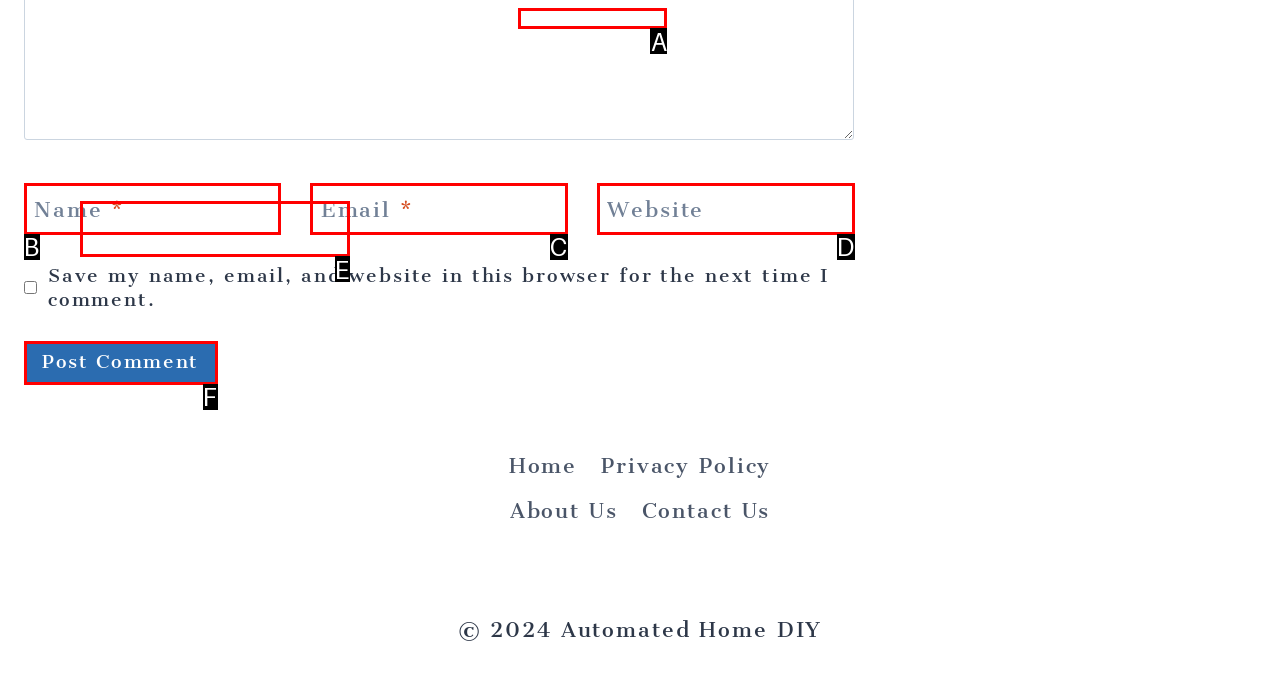Choose the HTML element that aligns with the description: parent_node: Website aria-label="Website" name="url" placeholder="https://www.example.com". Indicate your choice by stating the letter.

D